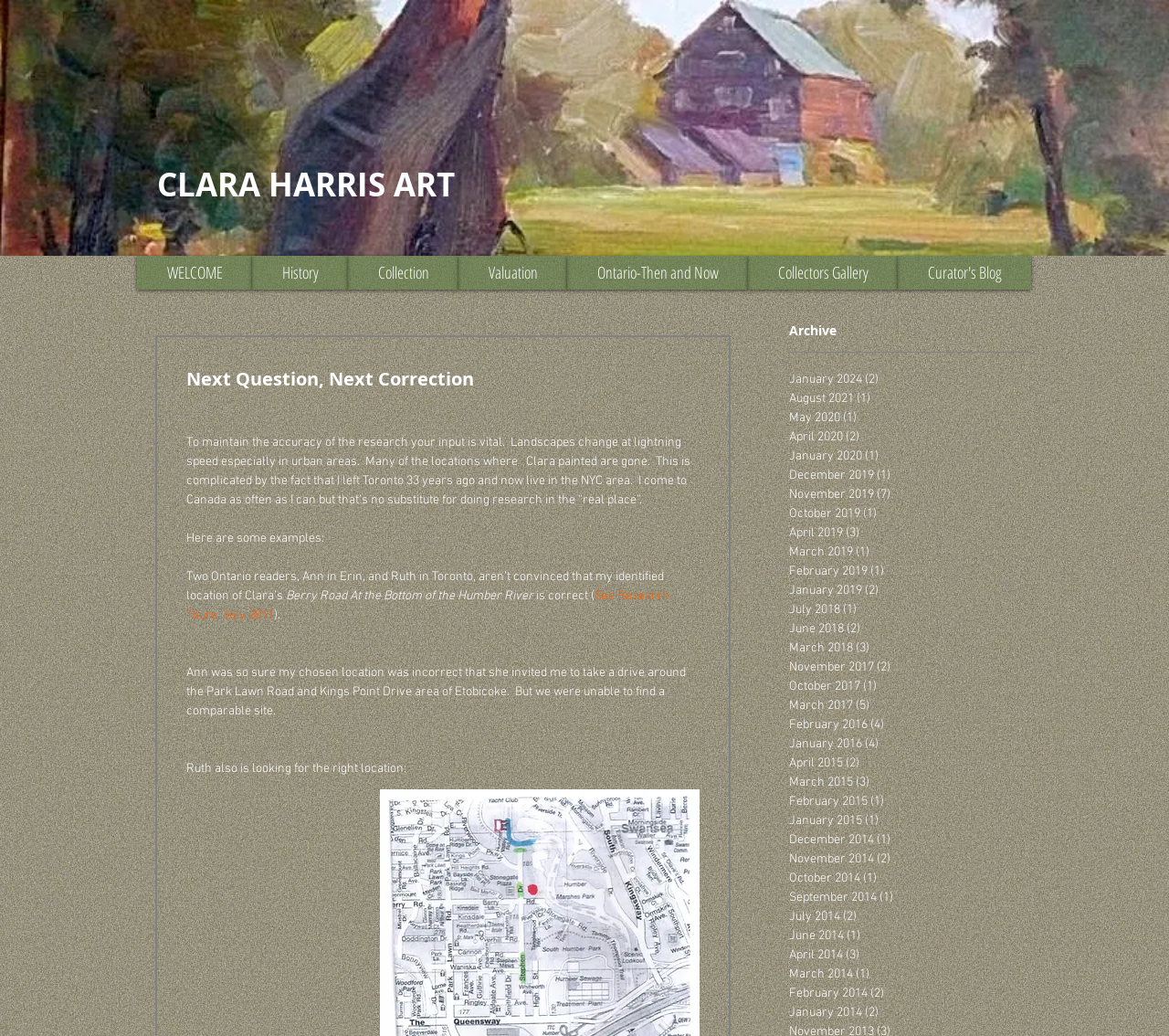Please give a short response to the question using one word or a phrase:
What is the author looking for in the Park Lawn Road and Kings Point Drive area?

A comparable site